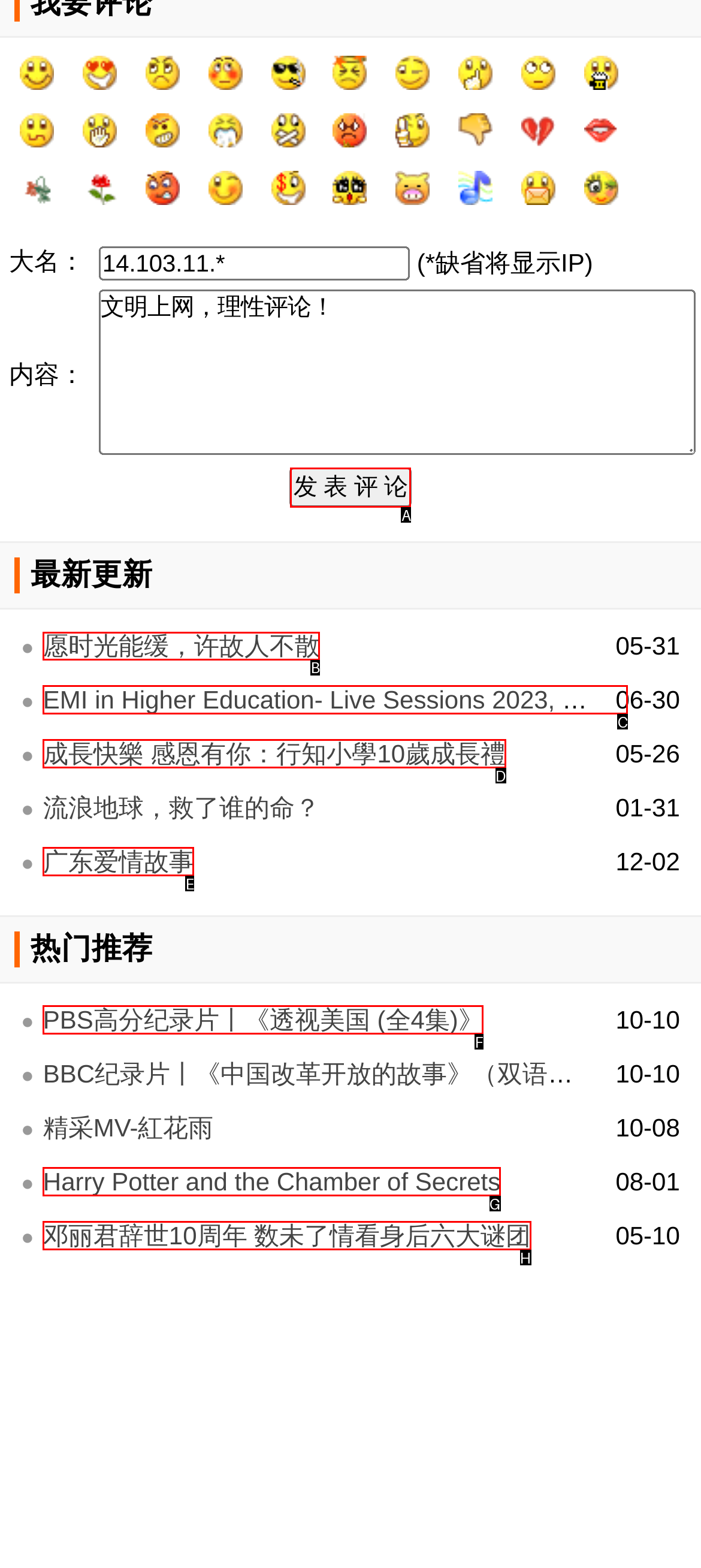Select the appropriate letter to fulfill the given instruction: Read the article '愿时光能缓，许故人不散'
Provide the letter of the correct option directly.

B